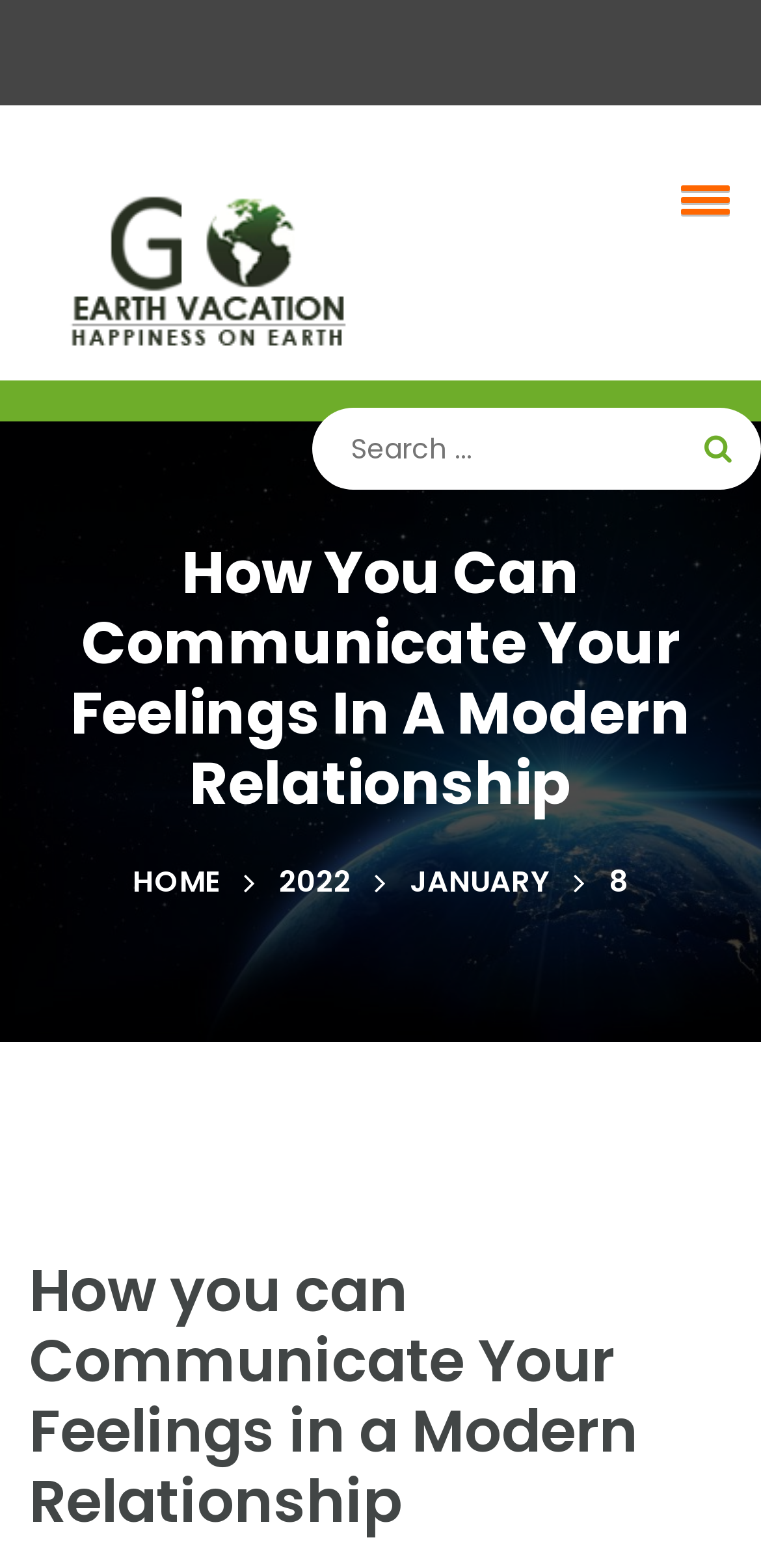What is the date mentioned in the link?
Provide a comprehensive and detailed answer to the question.

The links '2022', 'JANUARY', and '8' are adjacent to each other, indicating that they form a date, which is 8 January 2022.